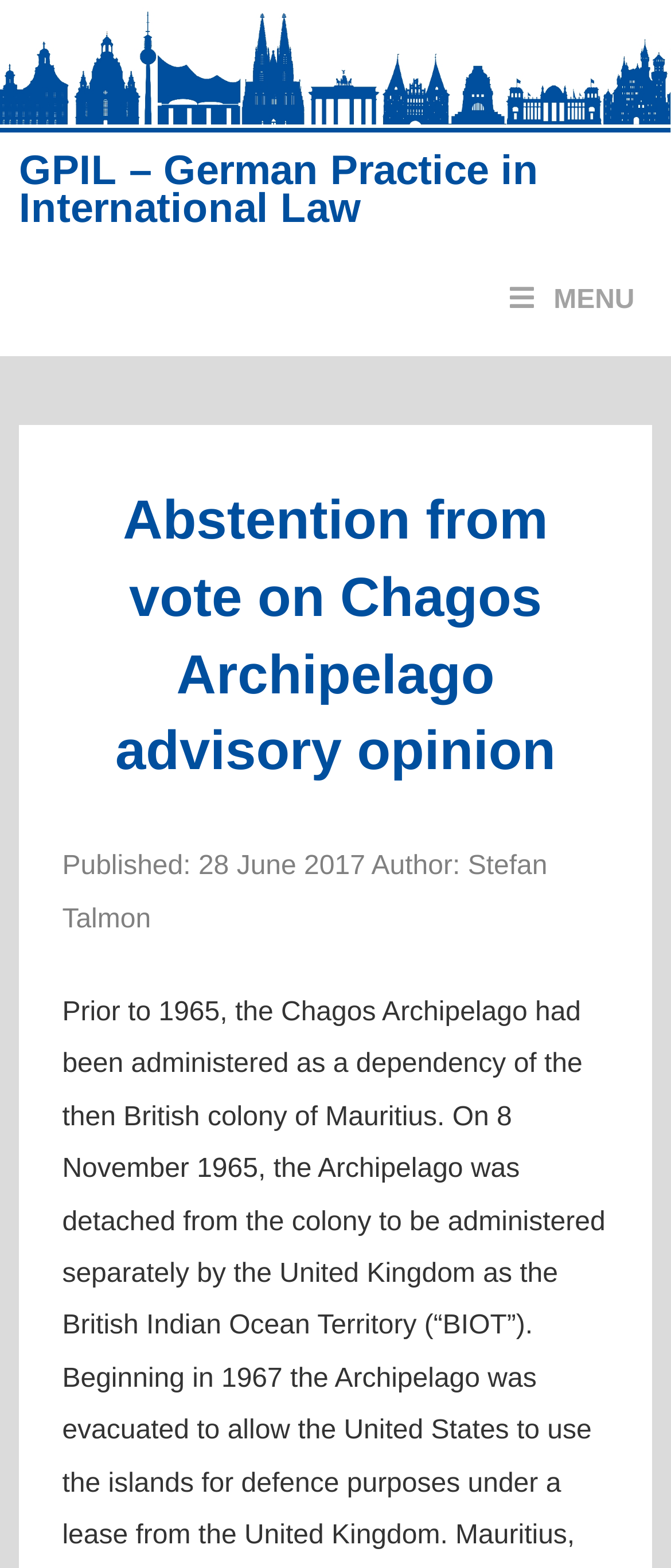Using the provided description: "Menu", find the bounding box coordinates of the corresponding UI element. The output should be four float numbers between 0 and 1, in the format [left, top, right, bottom].

[0.734, 0.156, 0.971, 0.227]